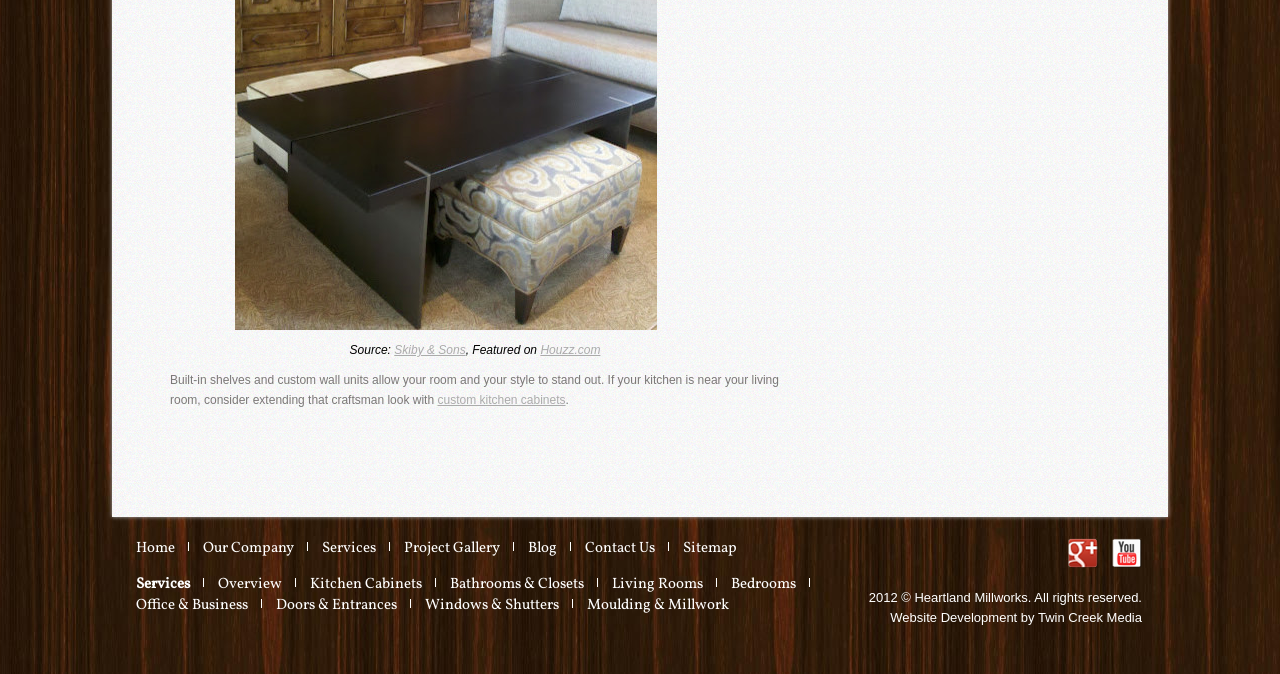Please mark the bounding box coordinates of the area that should be clicked to carry out the instruction: "Visit the 'Project Gallery'".

[0.316, 0.798, 0.391, 0.829]